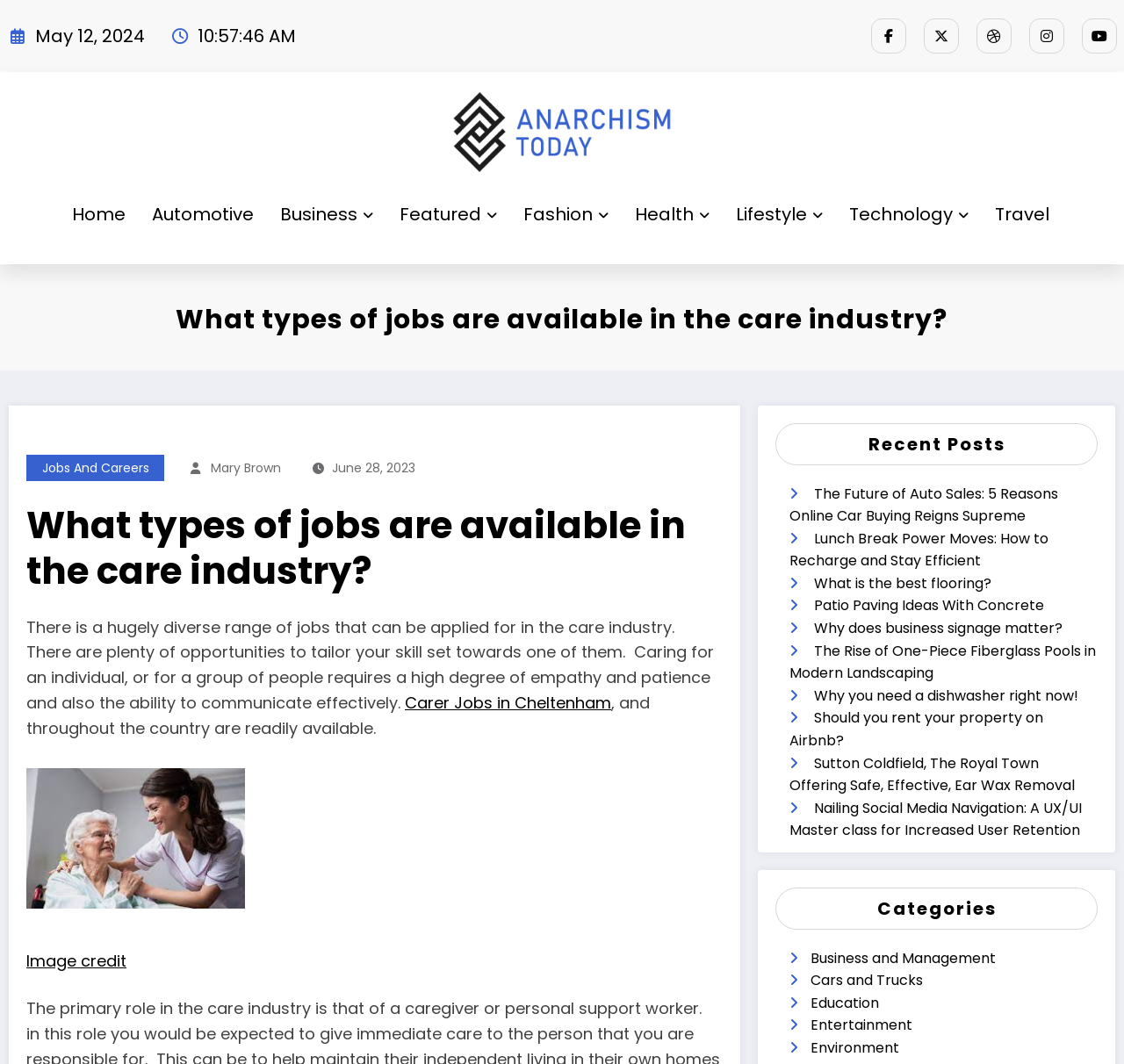What is the name of the website?
Give a comprehensive and detailed explanation for the question.

I found the name of the website by looking at the link element with the text 'Anarchism Today' which is located at the top of the webpage, indicating the title of the website.